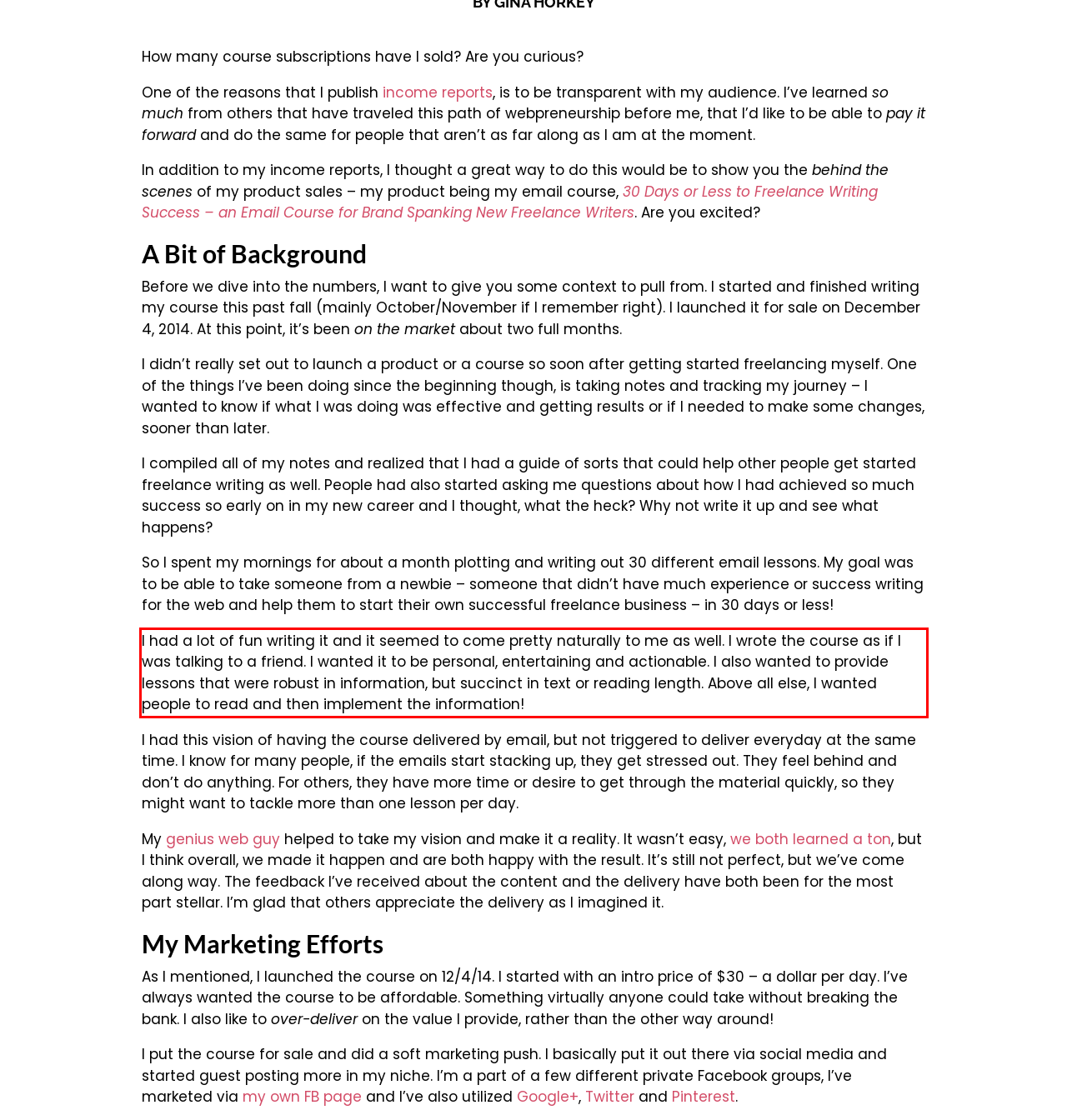From the given screenshot of a webpage, identify the red bounding box and extract the text content within it.

I had a lot of fun writing it and it seemed to come pretty naturally to me as well. I wrote the course as if I was talking to a friend. I wanted it to be personal, entertaining and actionable. I also wanted to provide lessons that were robust in information, but succinct in text or reading length. Above all else, I wanted people to read and then implement the information!